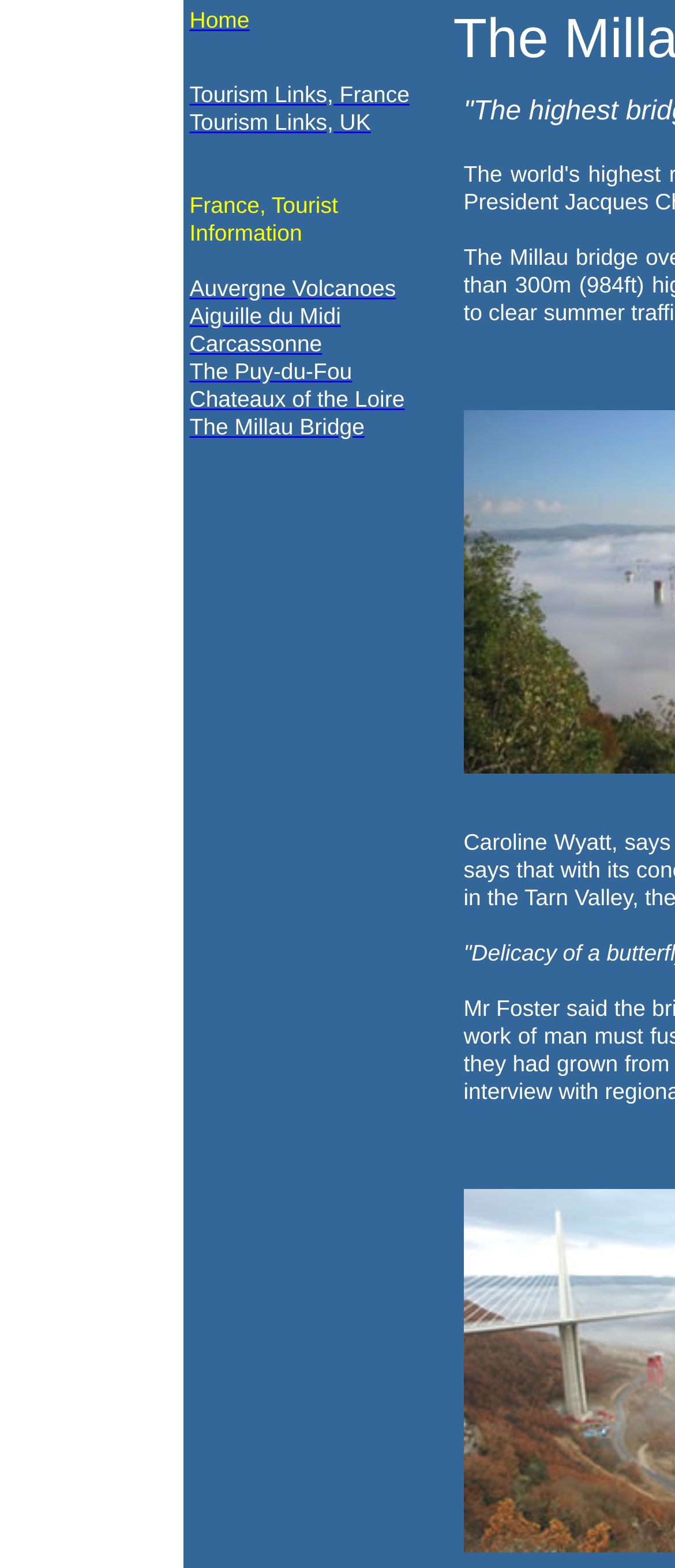Given the element description Auvergne Volcanoes, identify the bounding box coordinates for the UI element on the webpage screenshot. The format should be (top-left x, top-left y, bottom-right x, bottom-right y), with values between 0 and 1.

[0.281, 0.174, 0.587, 0.193]